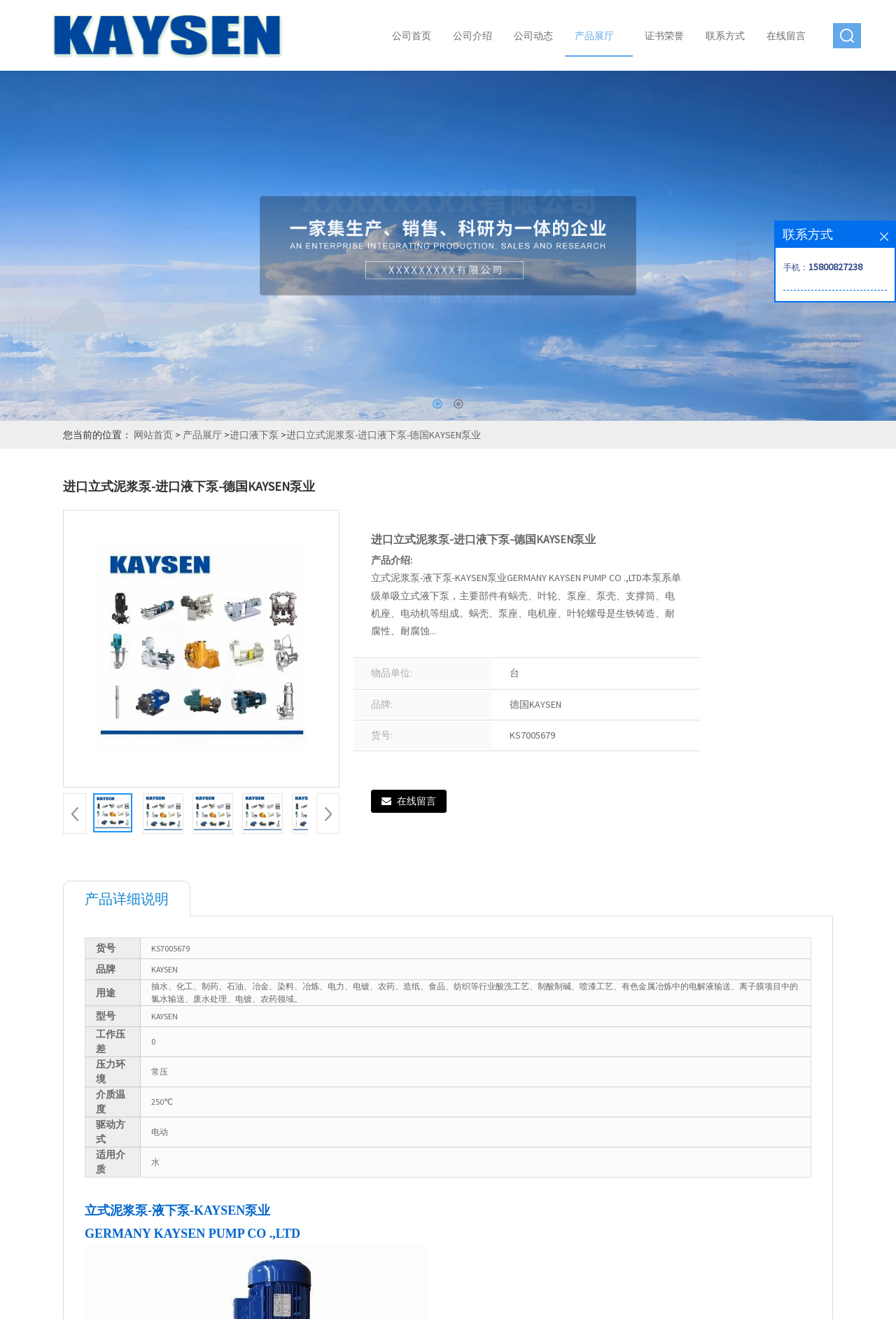What is the maximum working temperature of the product?
Provide a well-explained and detailed answer to the question.

The maximum working temperature of the product can be found in the product detailed description section, where it is stated as '250℃'.